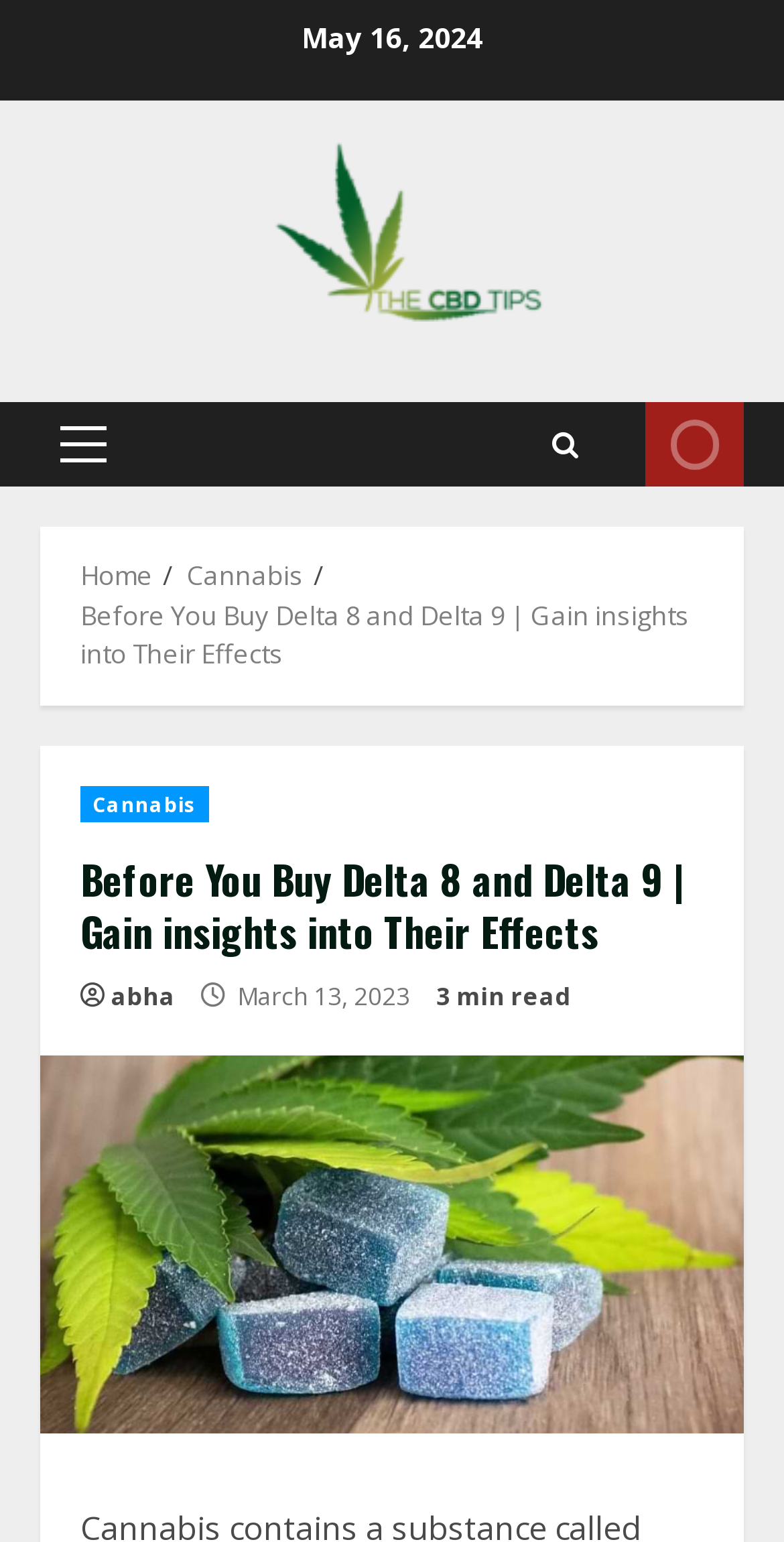Answer the question with a brief word or phrase:
What is the date of the latest article?

March 13, 2023